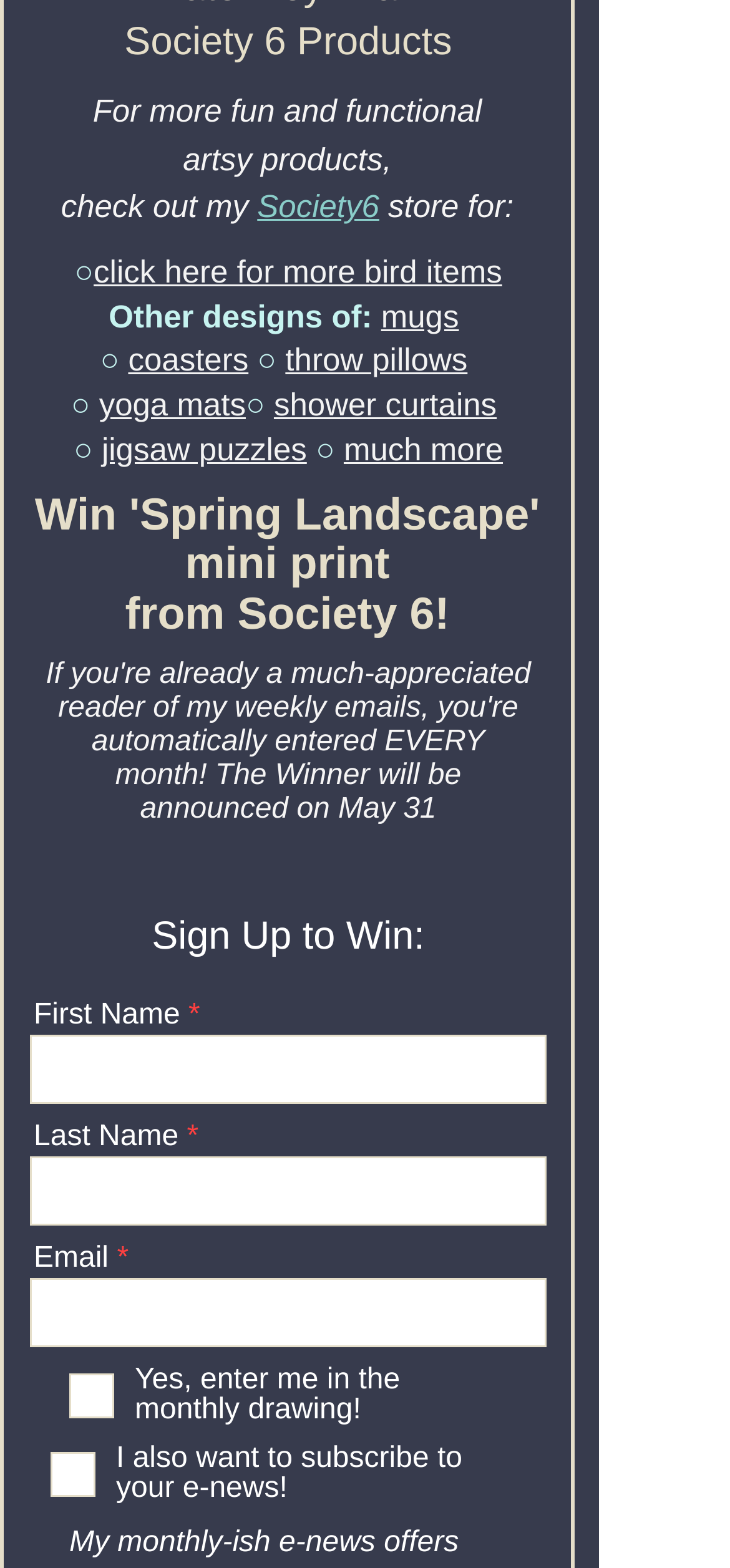Extract the bounding box coordinates for the described element: "throw pillows". The coordinates should be represented as four float numbers between 0 and 1: [left, top, right, bottom].

[0.391, 0.219, 0.64, 0.241]